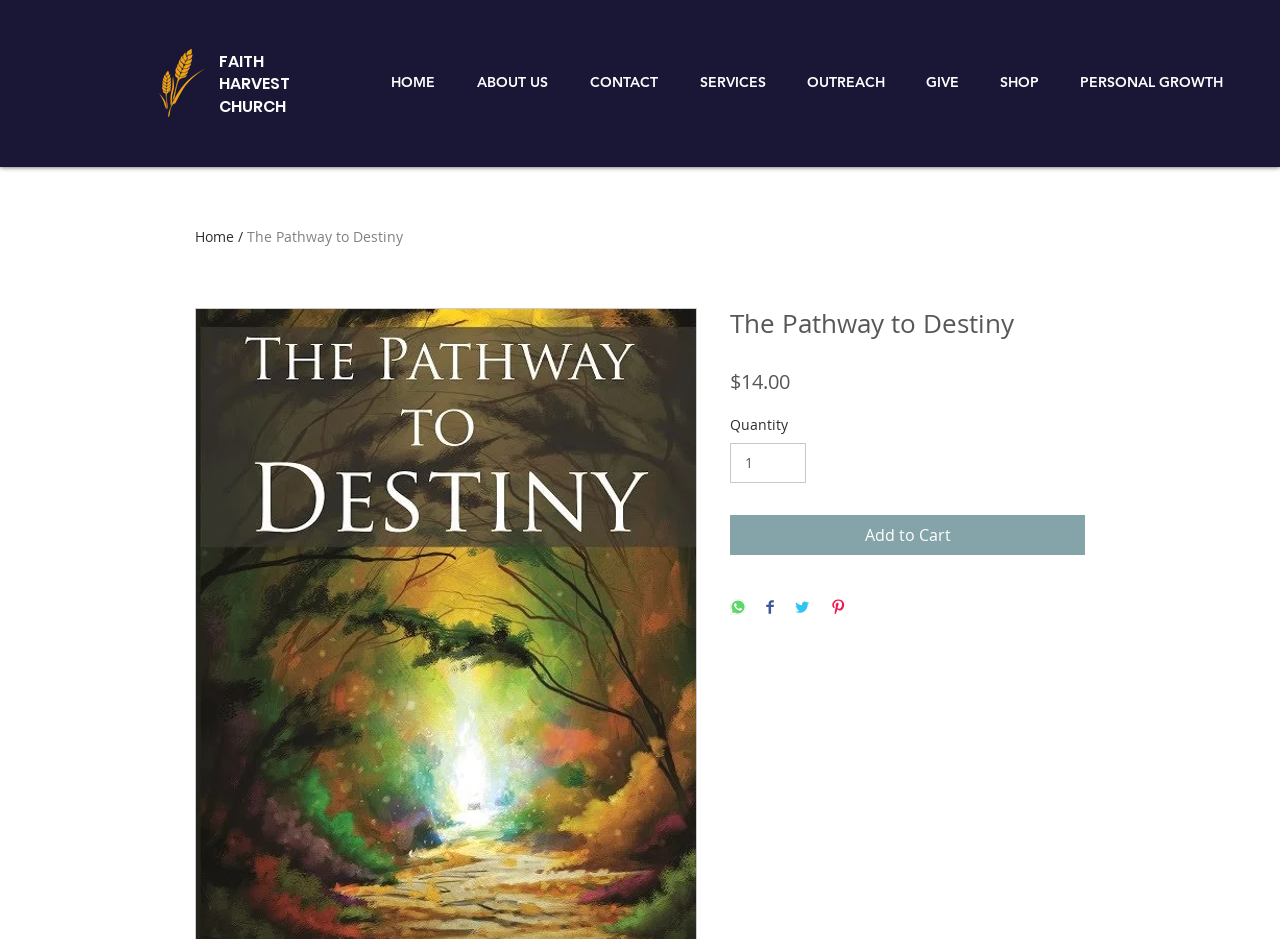Predict the bounding box of the UI element that fits this description: "HOME".

[0.289, 0.051, 0.356, 0.125]